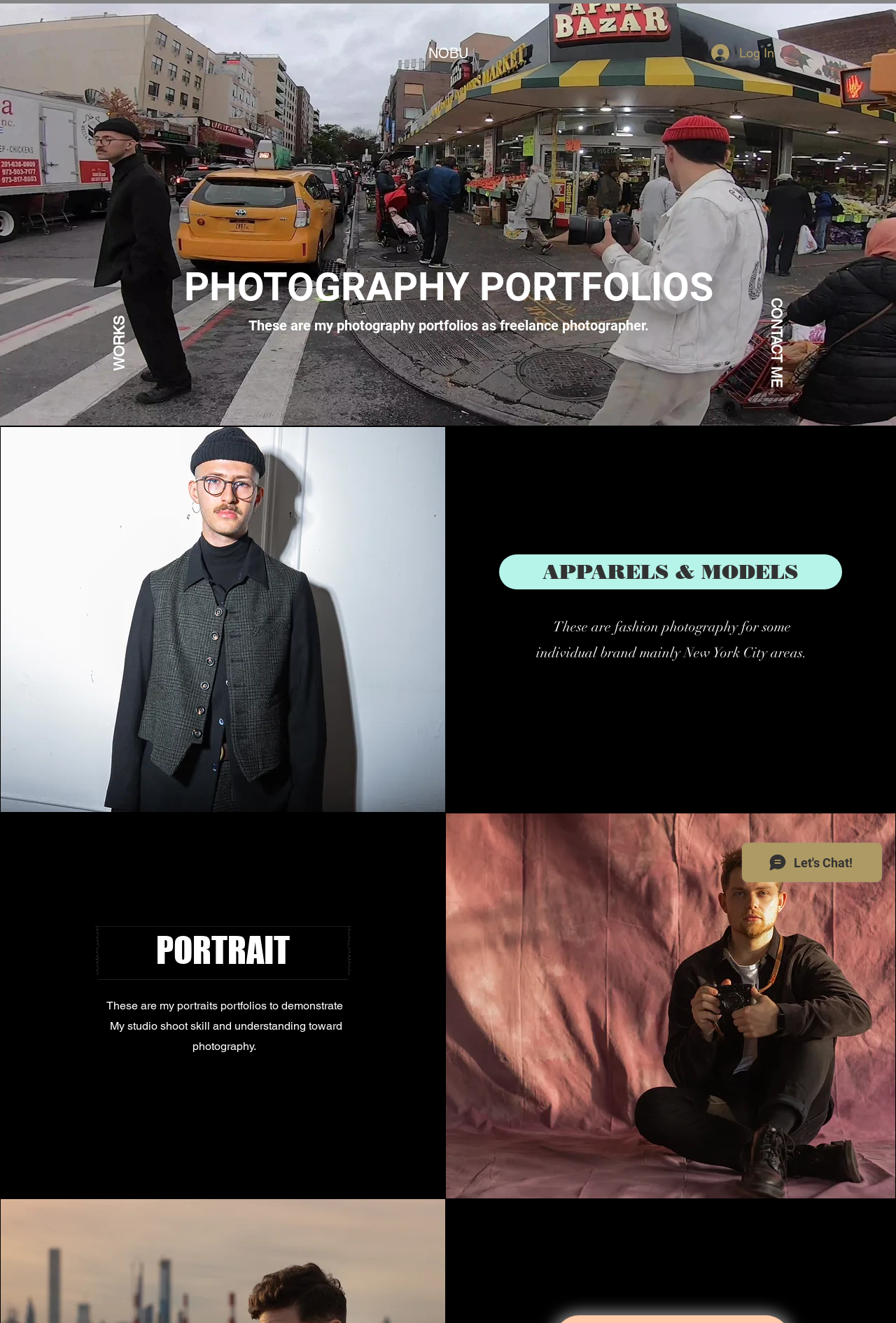Please give a short response to the question using one word or a phrase:
What is the purpose of the 'PORTRAIT' section?

To demonstrate studio shoot skill